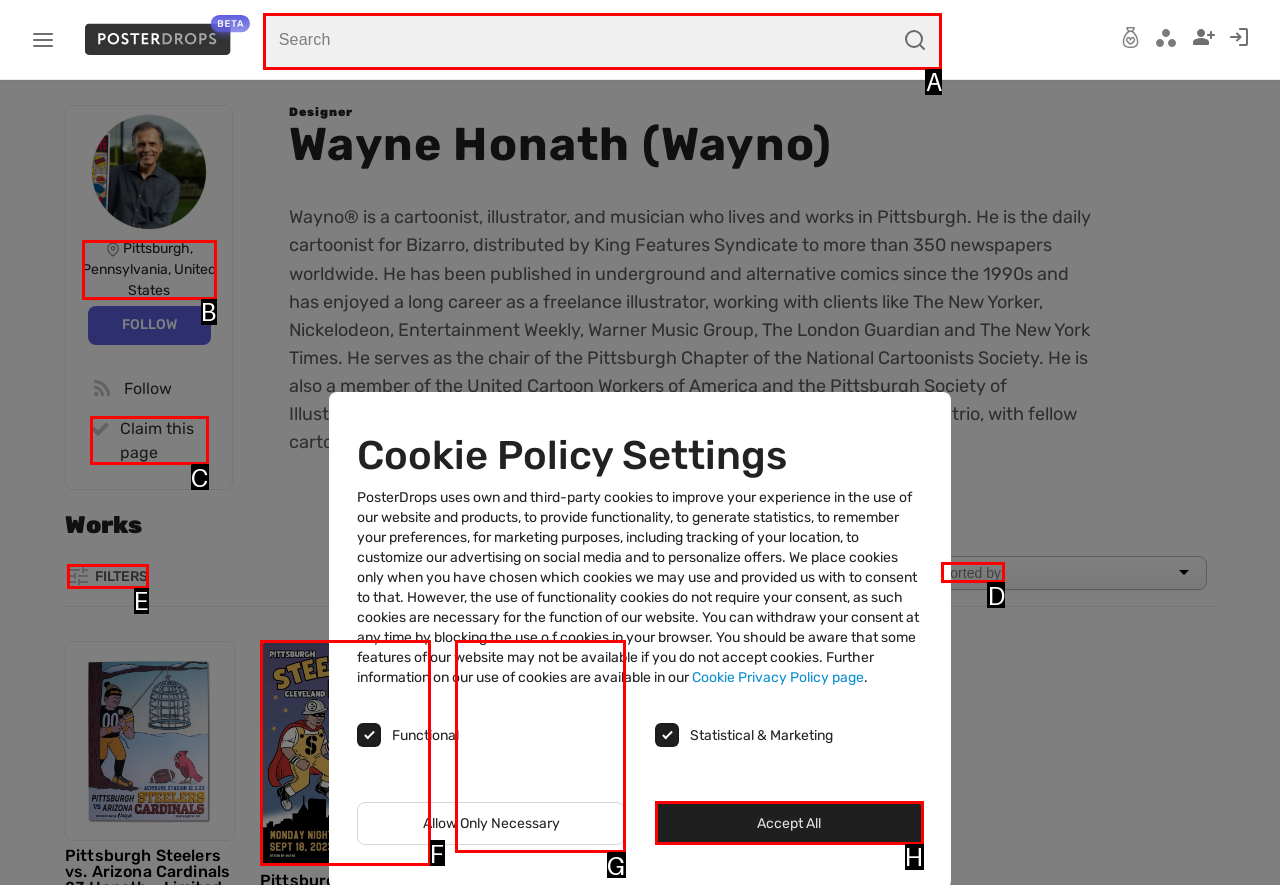Identify which HTML element matches the description: alt="hr logo"
Provide your answer in the form of the letter of the correct option from the listed choices.

None